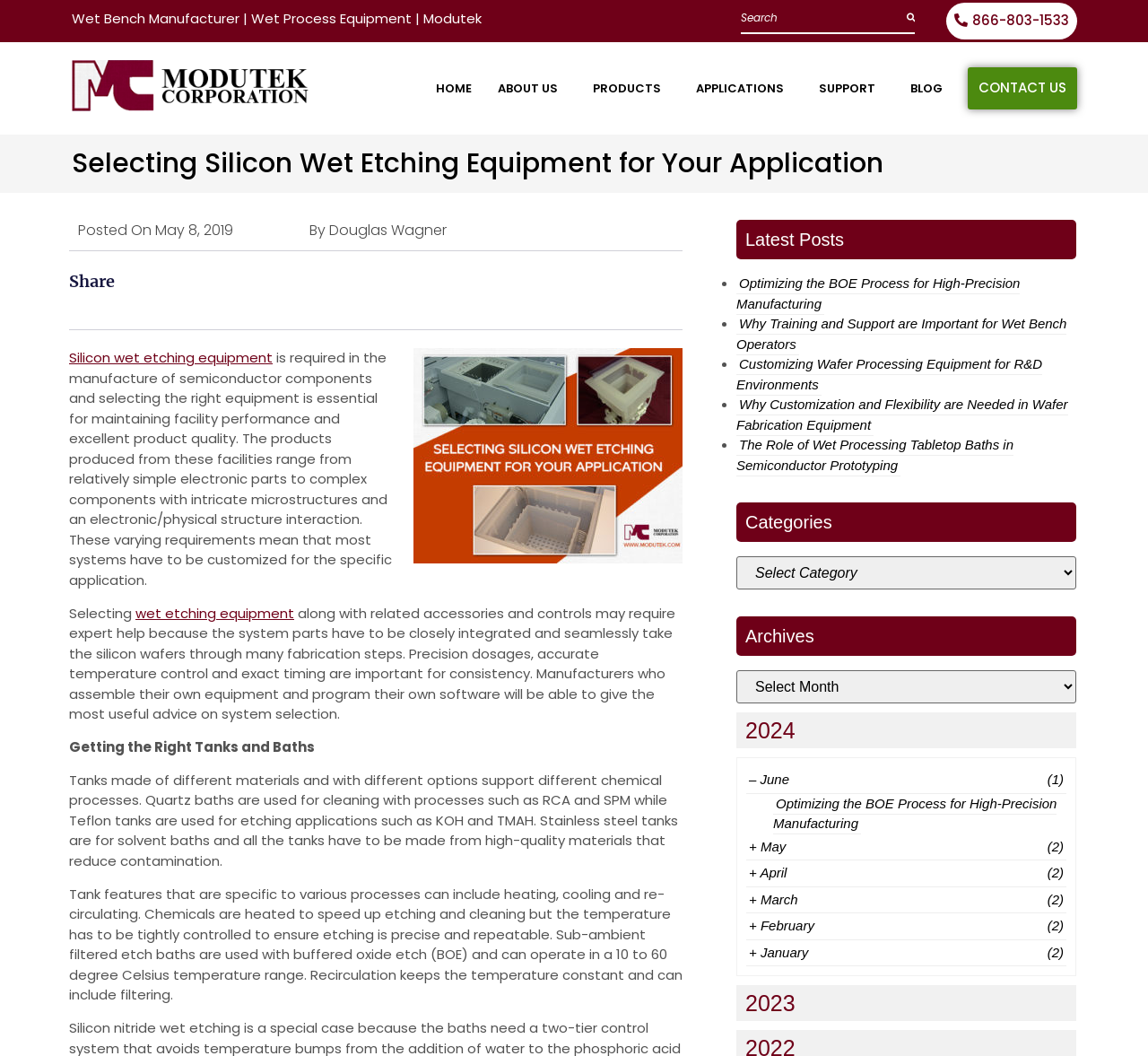Determine the bounding box coordinates of the area to click in order to meet this instruction: "Contact us".

[0.843, 0.064, 0.938, 0.103]